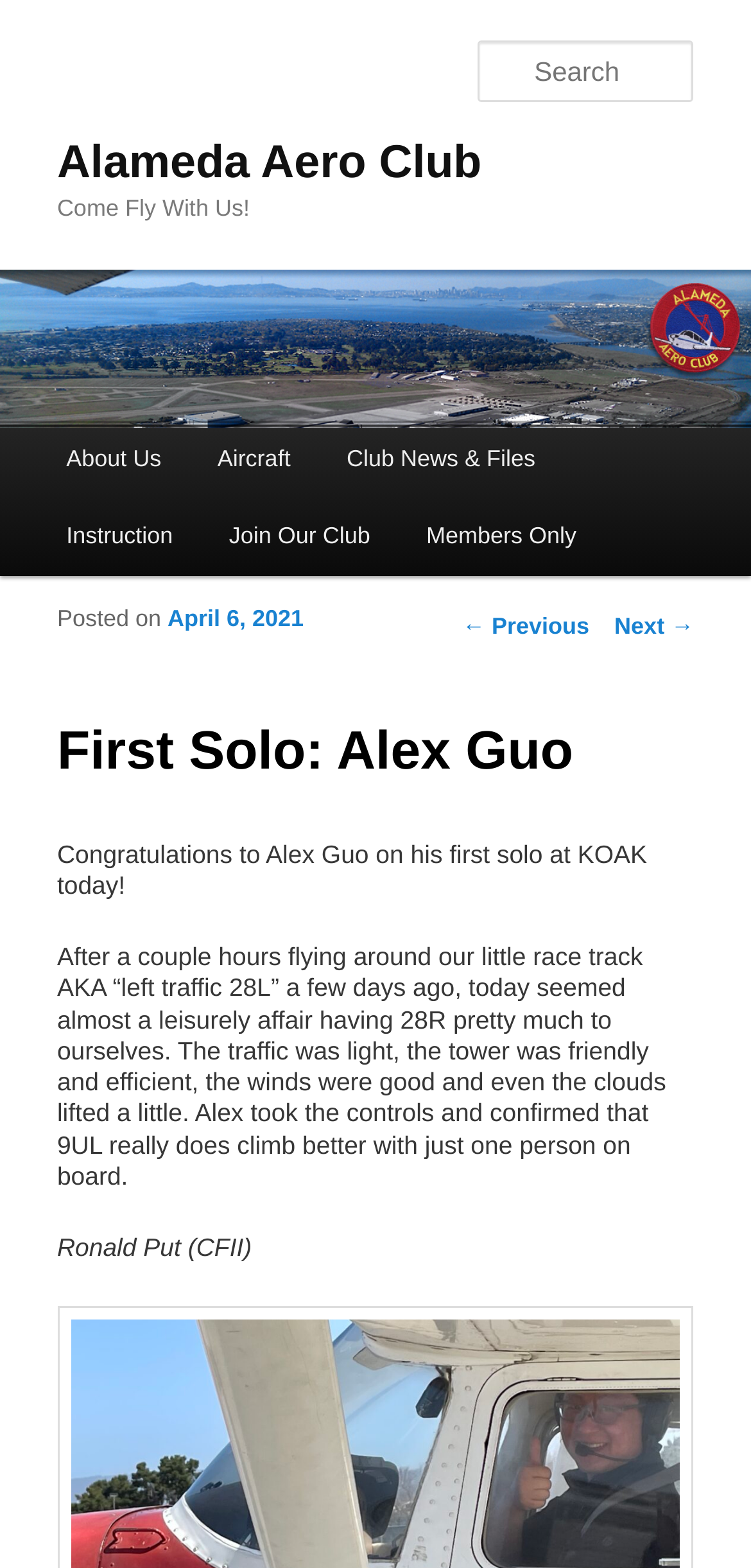Highlight the bounding box coordinates of the element you need to click to perform the following instruction: "Click on 'About Us'."

[0.051, 0.269, 0.252, 0.318]